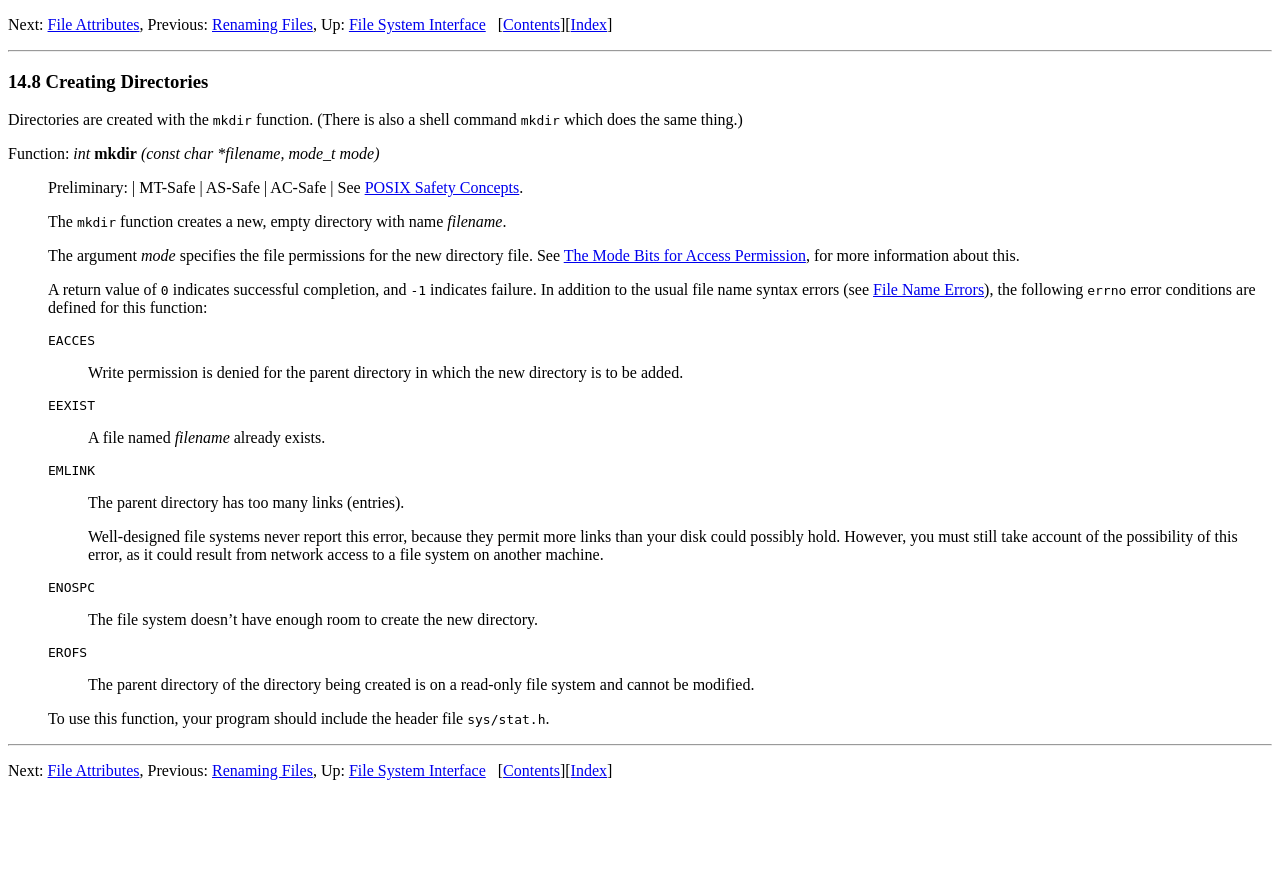Kindly provide the bounding box coordinates of the section you need to click on to fulfill the given instruction: "Click on 'Index'".

[0.446, 0.018, 0.474, 0.037]